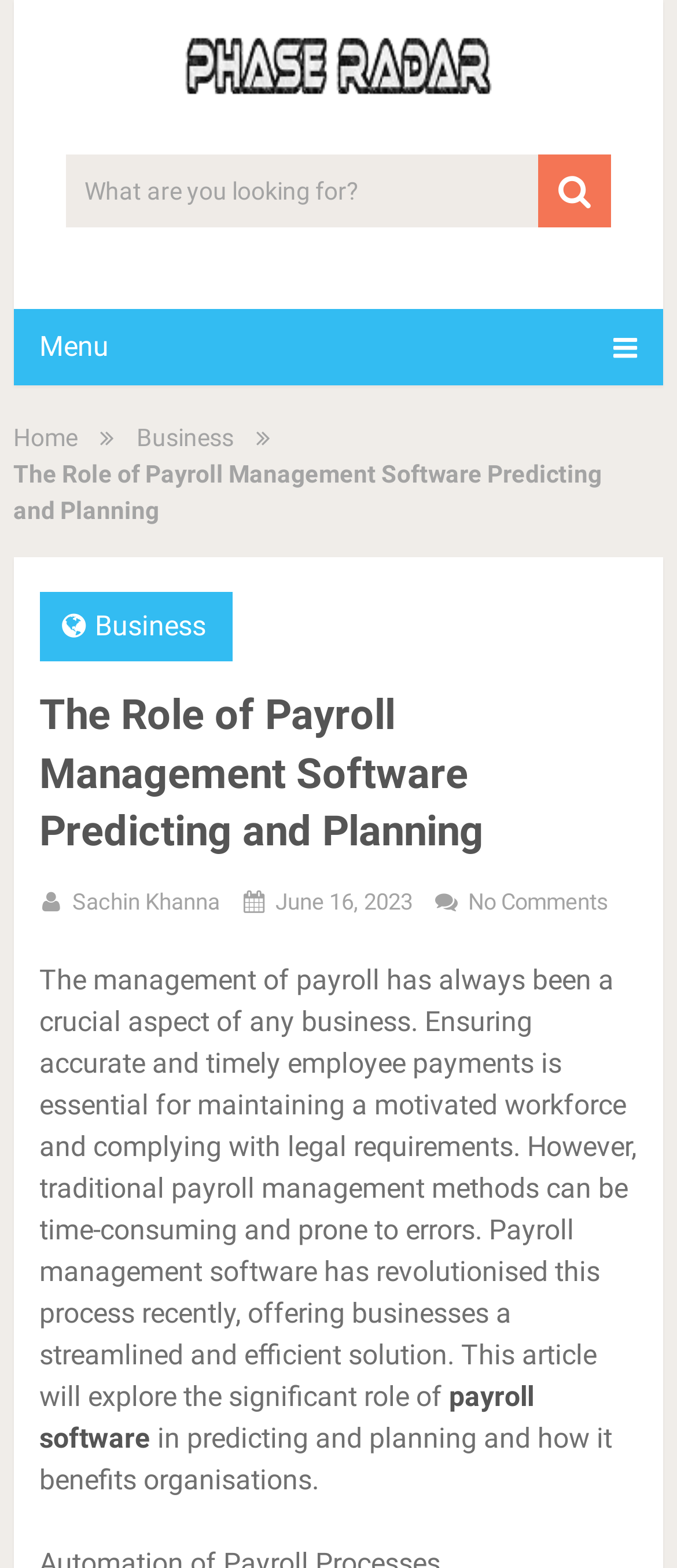Please provide the bounding box coordinates for the element that needs to be clicked to perform the instruction: "Go to the home page". The coordinates must consist of four float numbers between 0 and 1, formatted as [left, top, right, bottom].

[0.02, 0.27, 0.115, 0.288]